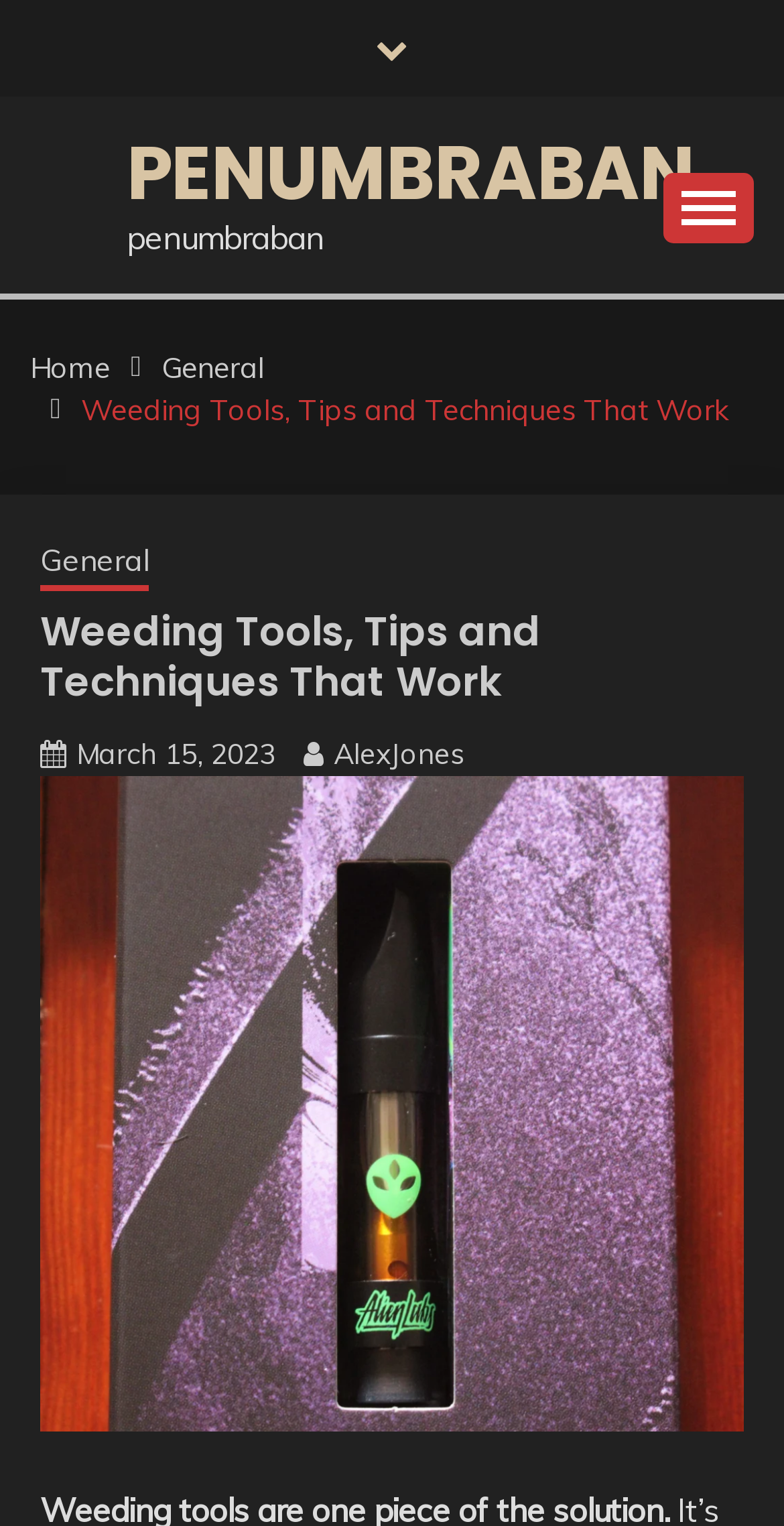Offer a meticulous description of the webpage's structure and content.

The webpage is about weeding tools, tips, and techniques. At the top, there is a link on the left side, followed by a link to "PENUMBRABAN" and a static text "penumbraban" on the right side. On the top right corner, there is an expandable button that controls the primary menu.

Below the top section, there is a navigation menu, also known as breadcrumbs, that spans across the page. The menu contains links to "Home", "General", the current page "Weeding Tools, Tips and Techniques That Work", and another "General" link. 

Under the navigation menu, there is a heading that repeats the title "Weeding Tools, Tips and Techniques That Work". Below the heading, there are links to "March 15, 2023" and "AlexJones", which are likely the publication date and author of the article, respectively. 

The main content of the page is an article, which is accompanied by a large figure or image that takes up most of the page's height. At the bottom right corner, there is a link with a font awesome icon.

Overall, the webpage appears to be a blog post or article about weeding tools, with a clear structure and organization.